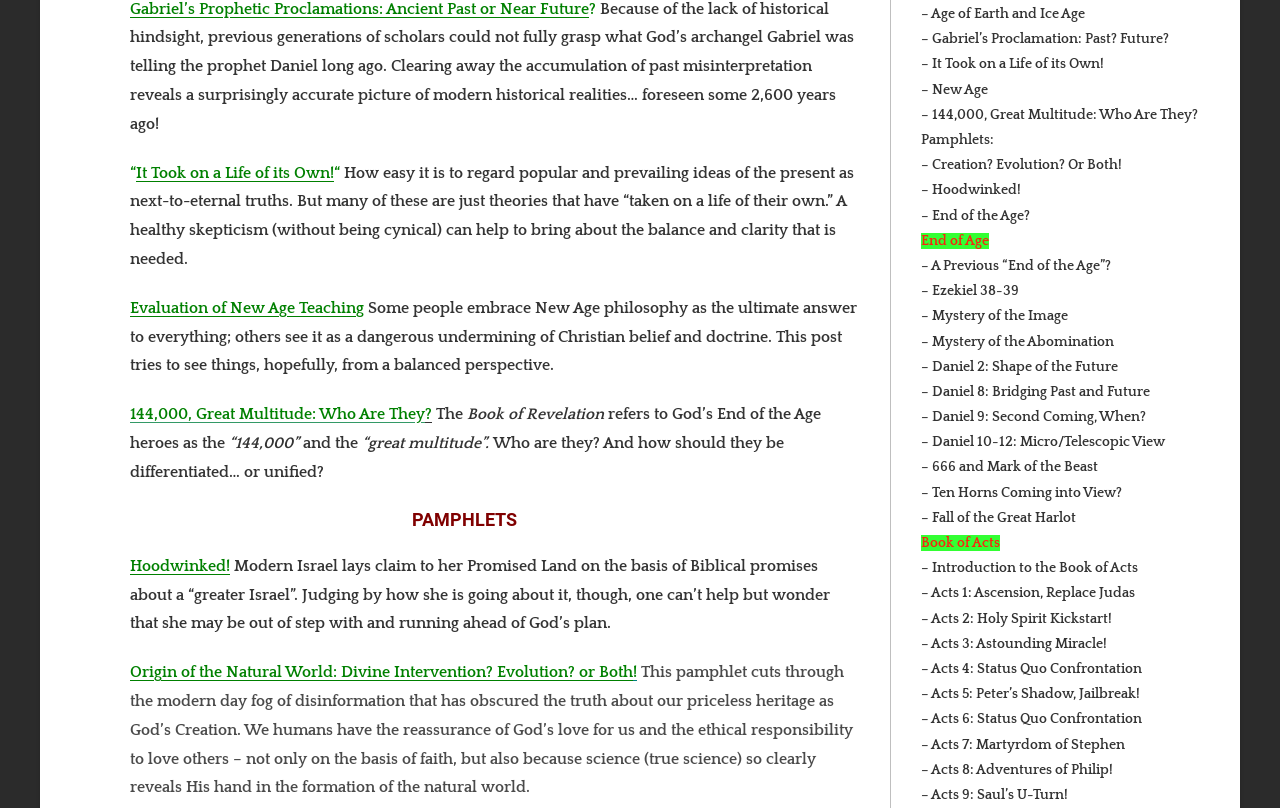Please identify the bounding box coordinates of the area that needs to be clicked to follow this instruction: "Click on 'It Took on a Life of its Own!' link".

[0.106, 0.202, 0.261, 0.225]